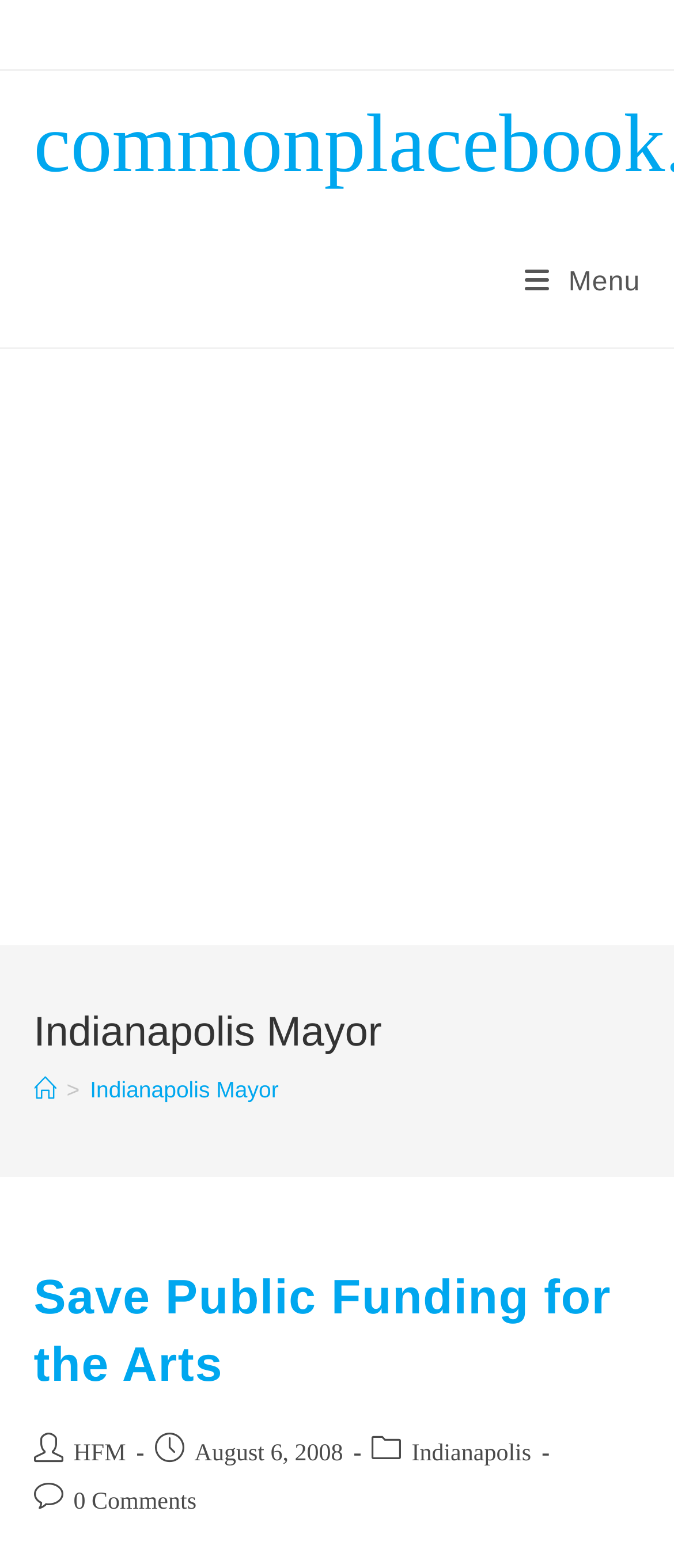What is the name of the mayor?
Answer the question with a single word or phrase, referring to the image.

Not mentioned